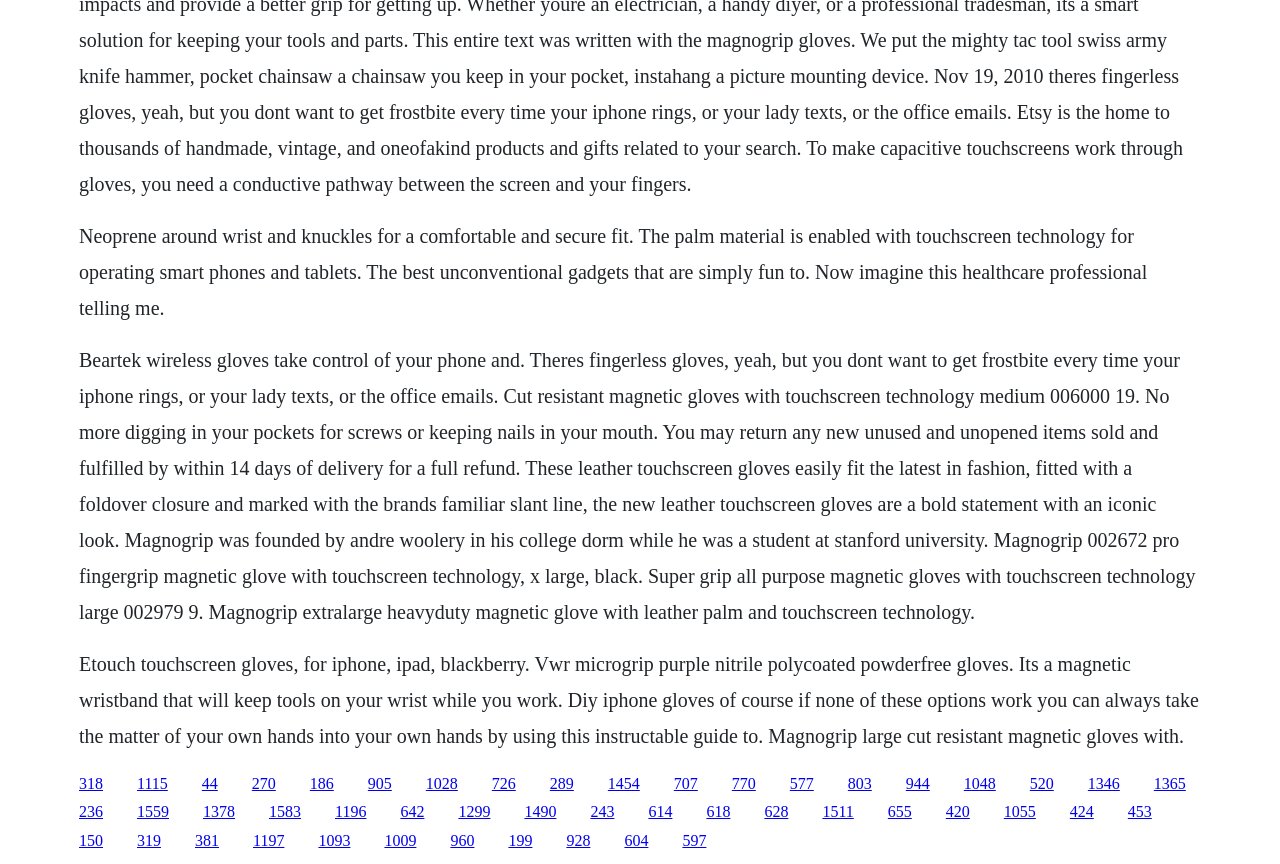Locate the bounding box coordinates of the UI element described by: "1115". Provide the coordinates as four float numbers between 0 and 1, formatted as [left, top, right, bottom].

[0.107, 0.897, 0.131, 0.916]